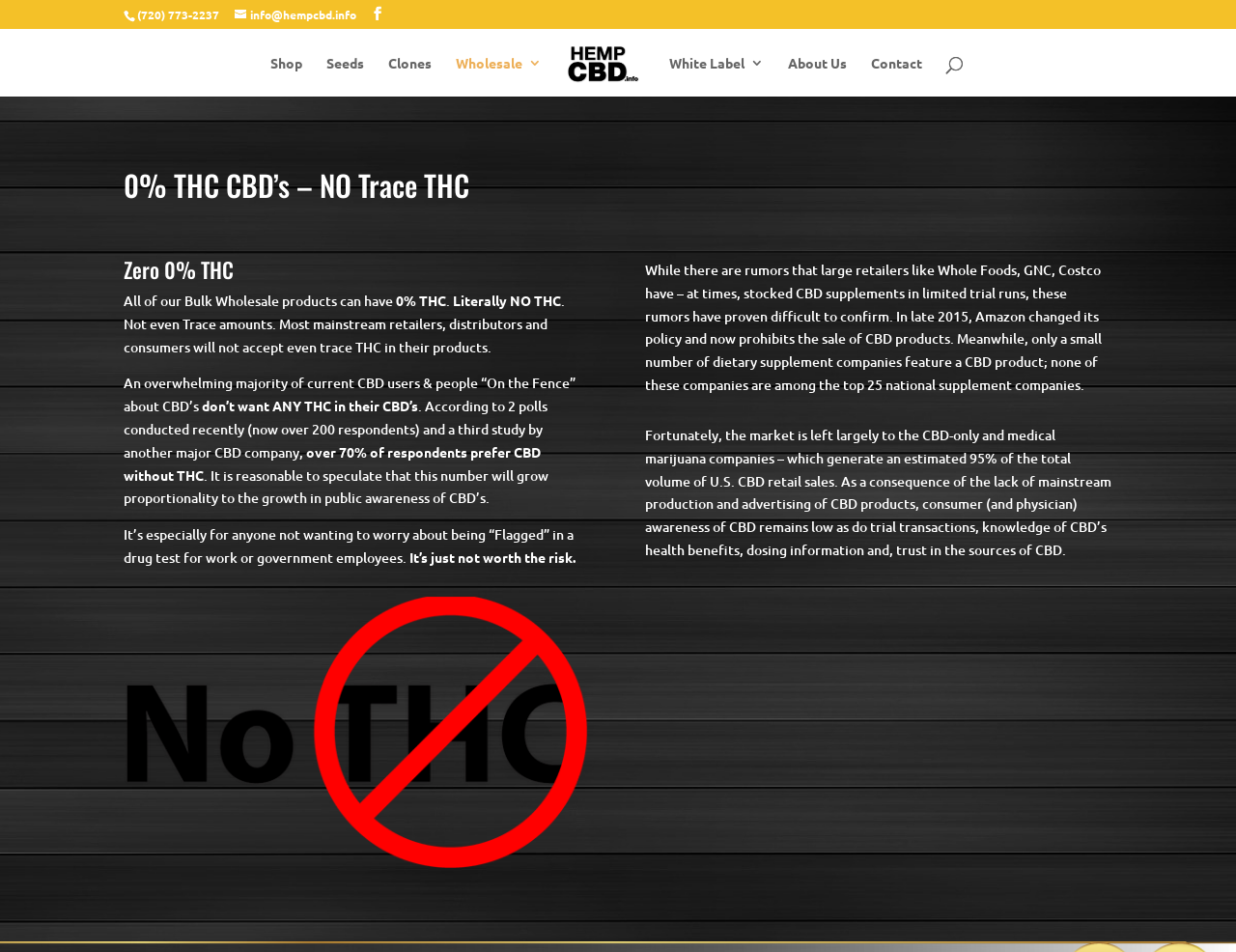What is the phone number on the webpage?
Answer the question with as much detail as possible.

I found the phone number by looking at the link element with the OCR text '(720) 773-2237' at the top of the webpage.